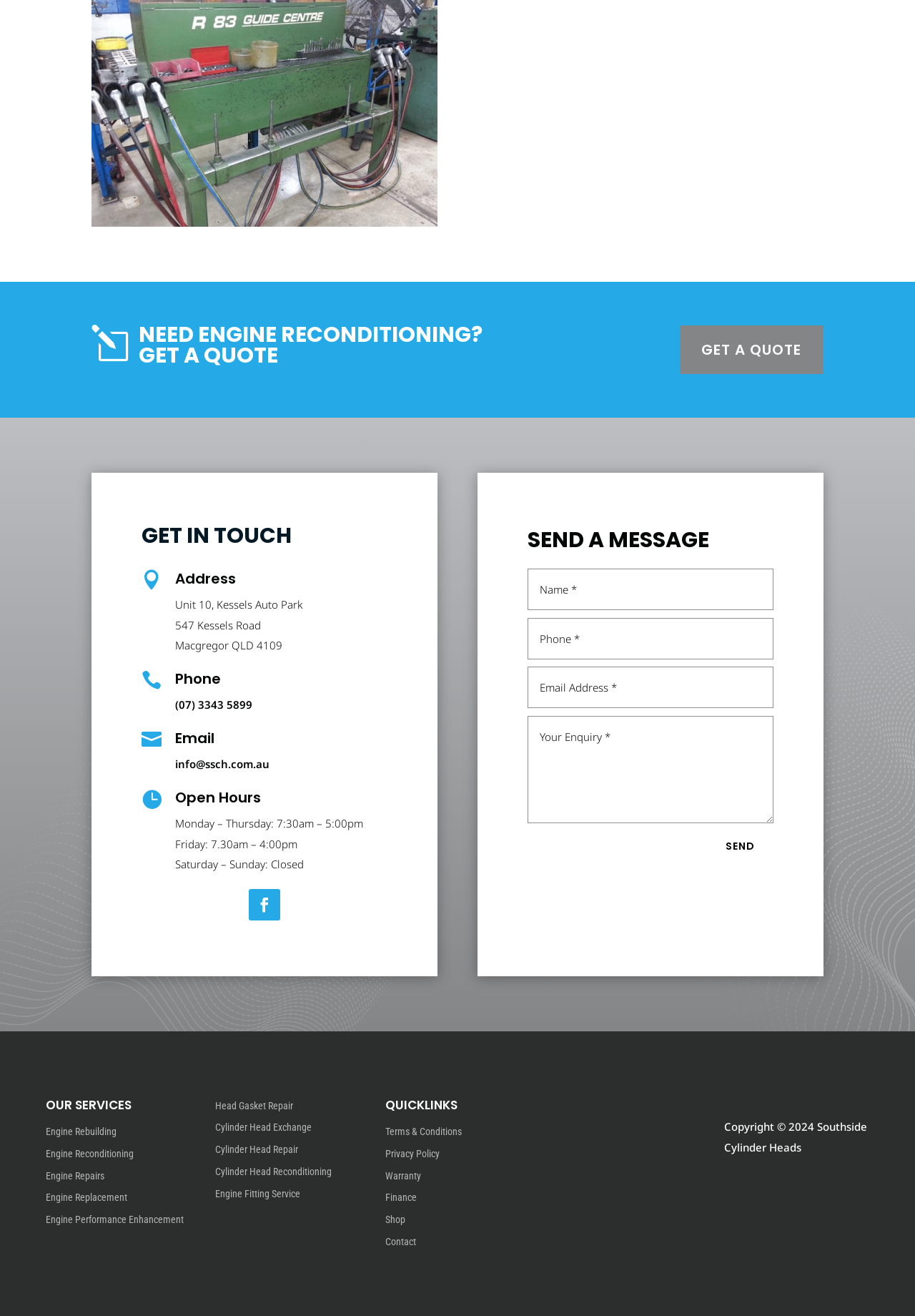Determine the bounding box coordinates of the section to be clicked to follow the instruction: "Click the 'Contact' link". The coordinates should be given as four float numbers between 0 and 1, formatted as [left, top, right, bottom].

[0.421, 0.939, 0.454, 0.948]